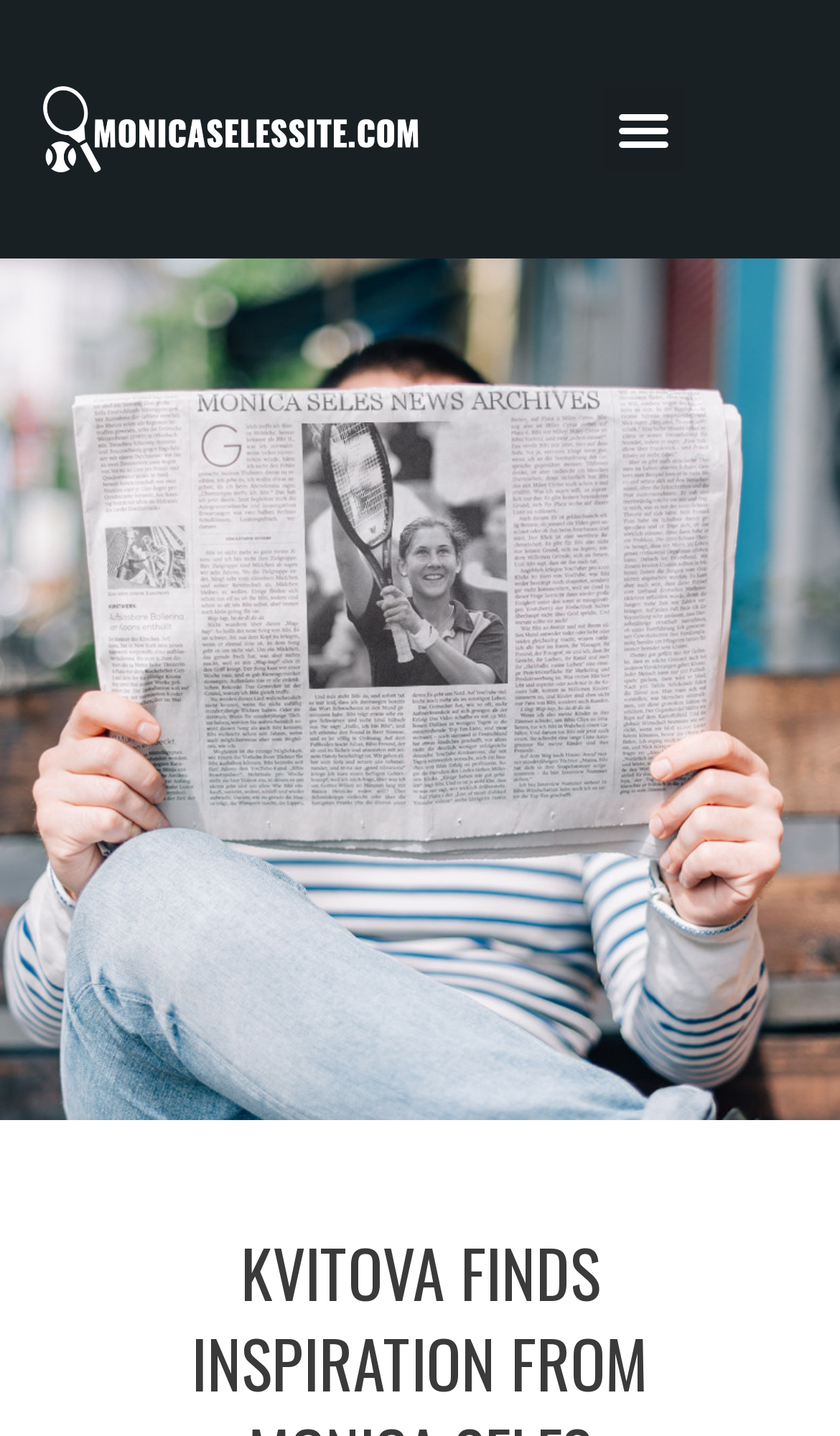Extract the main headline from the webpage and generate its text.

KVITOVA FINDS INSPIRATION FROM MONICA SELES